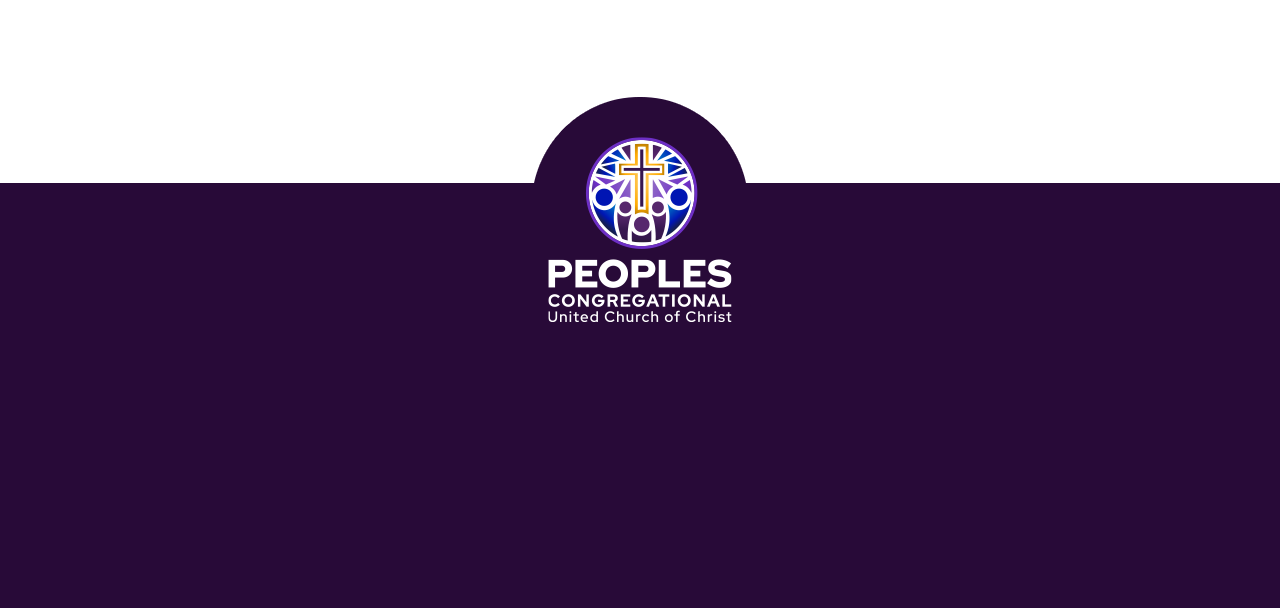What is the phone number of the organization?
Your answer should be a single word or phrase derived from the screenshot.

(202) 829-5511